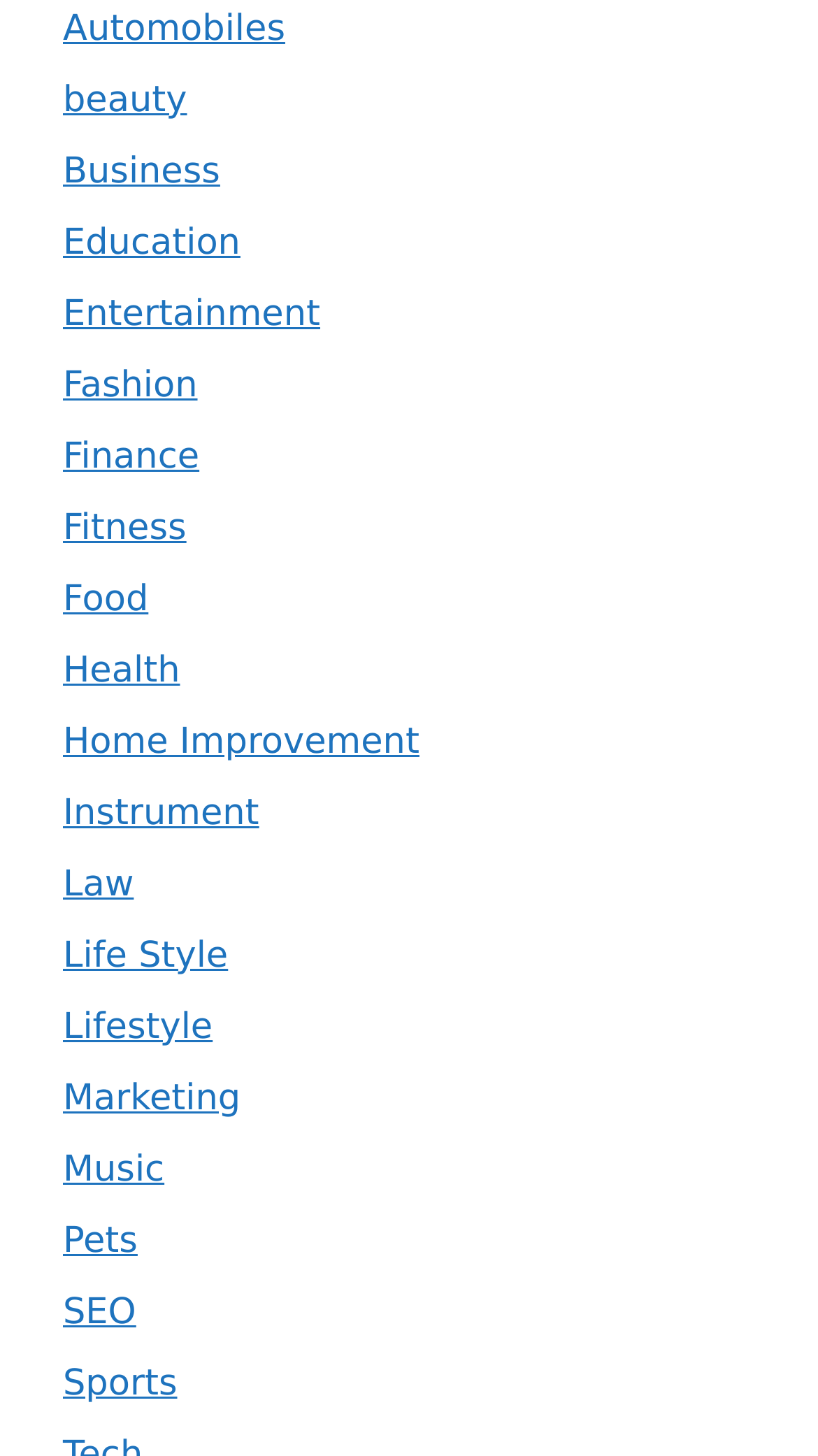Provide a brief response to the question using a single word or phrase: 
Is there a category for Technology on the webpage?

No